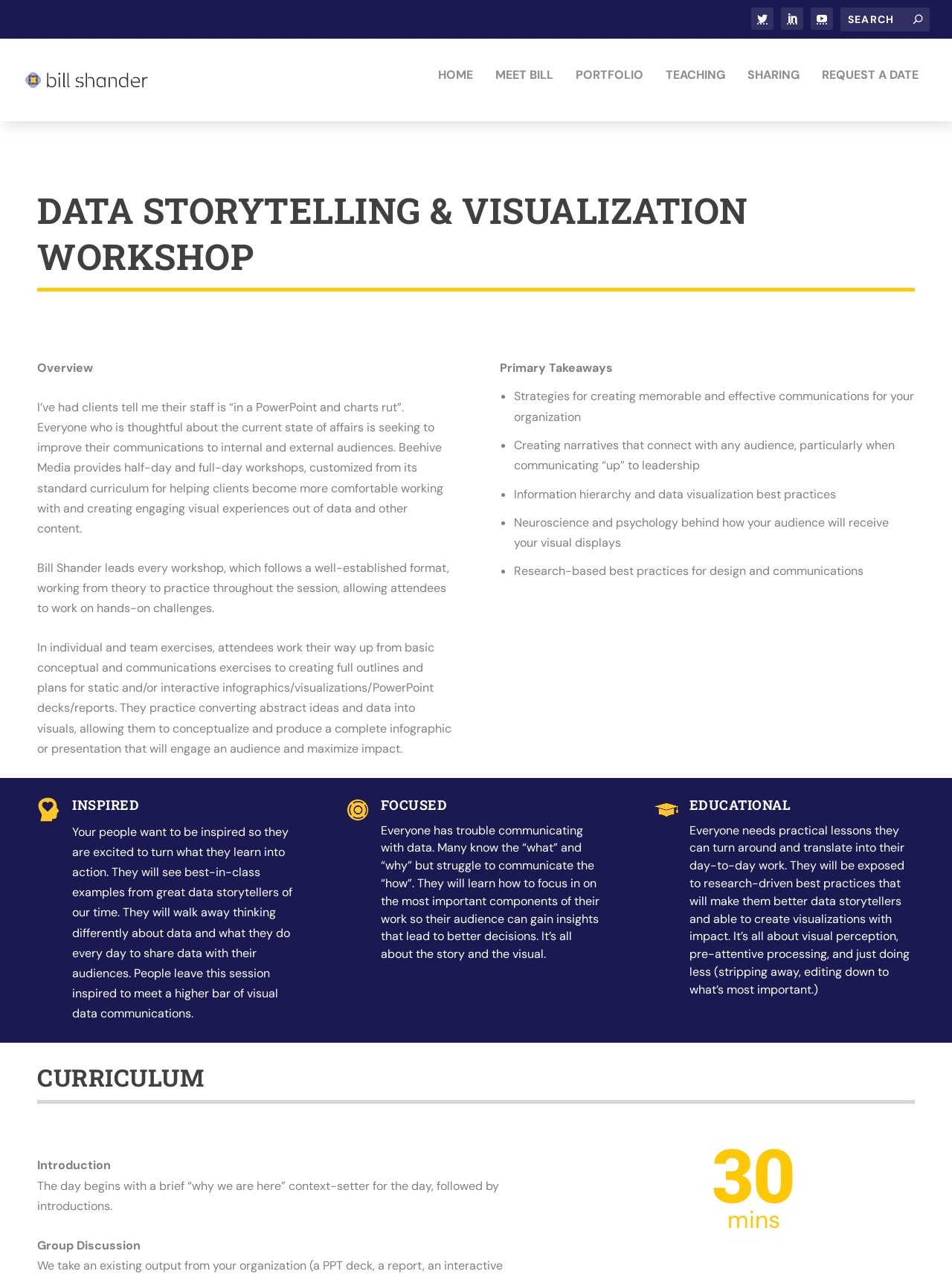Please identify the coordinates of the bounding box that should be clicked to fulfill this instruction: "View the 'Overview' of the website".

None